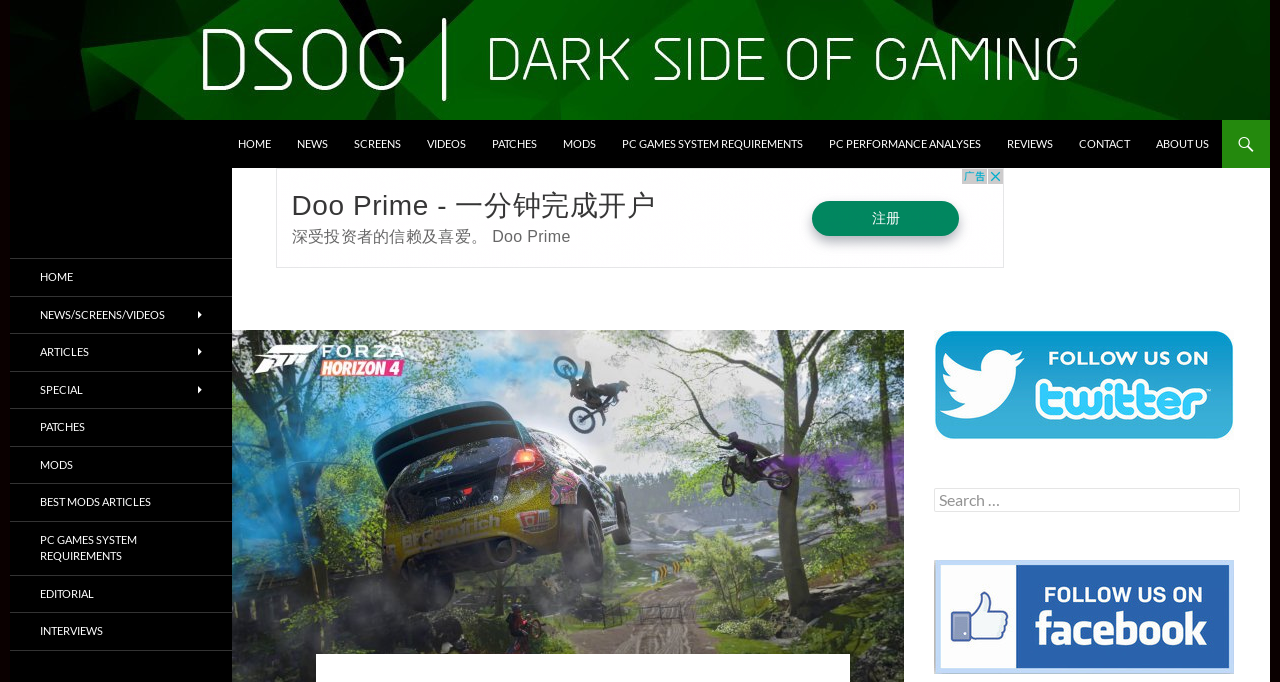What is the position of the 'SCREENS' link?
Respond to the question with a single word or phrase according to the image.

Third from the left